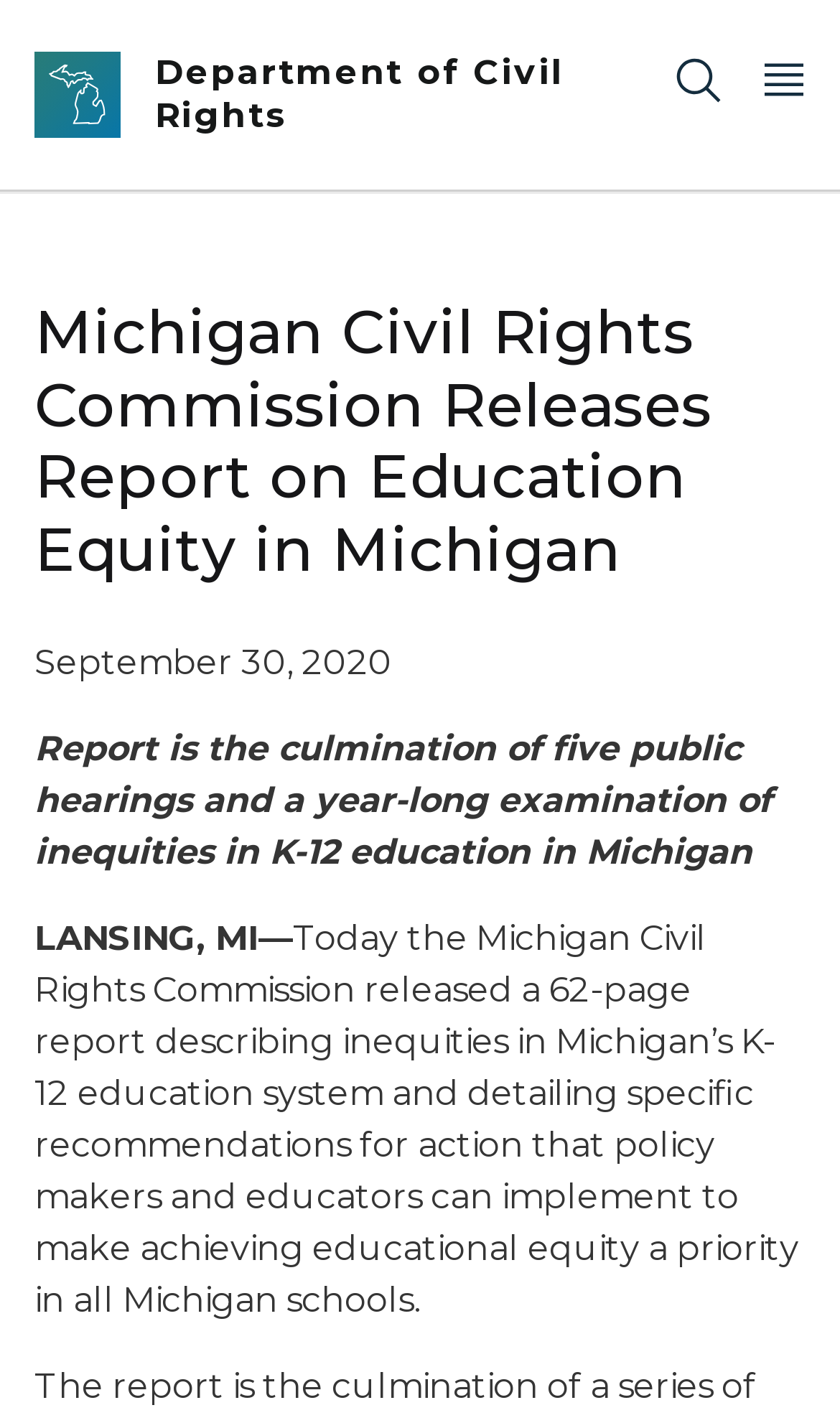How many pages is the report?
Please provide a single word or phrase in response based on the screenshot.

62